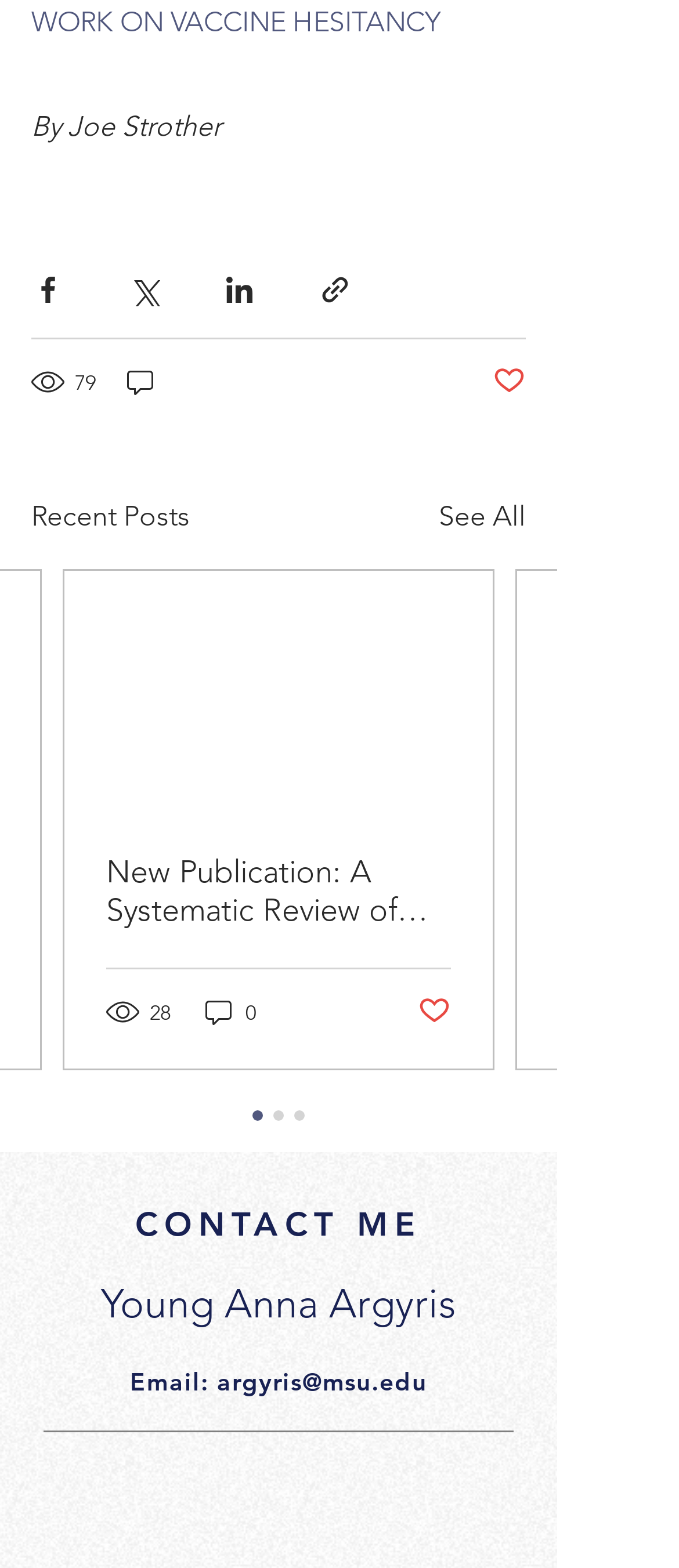Carefully observe the image and respond to the question with a detailed answer:
How many social media sharing options are available?

I counted the number of social media sharing buttons, including Facebook, Twitter, LinkedIn, and link sharing, which are located at the top of the webpage.